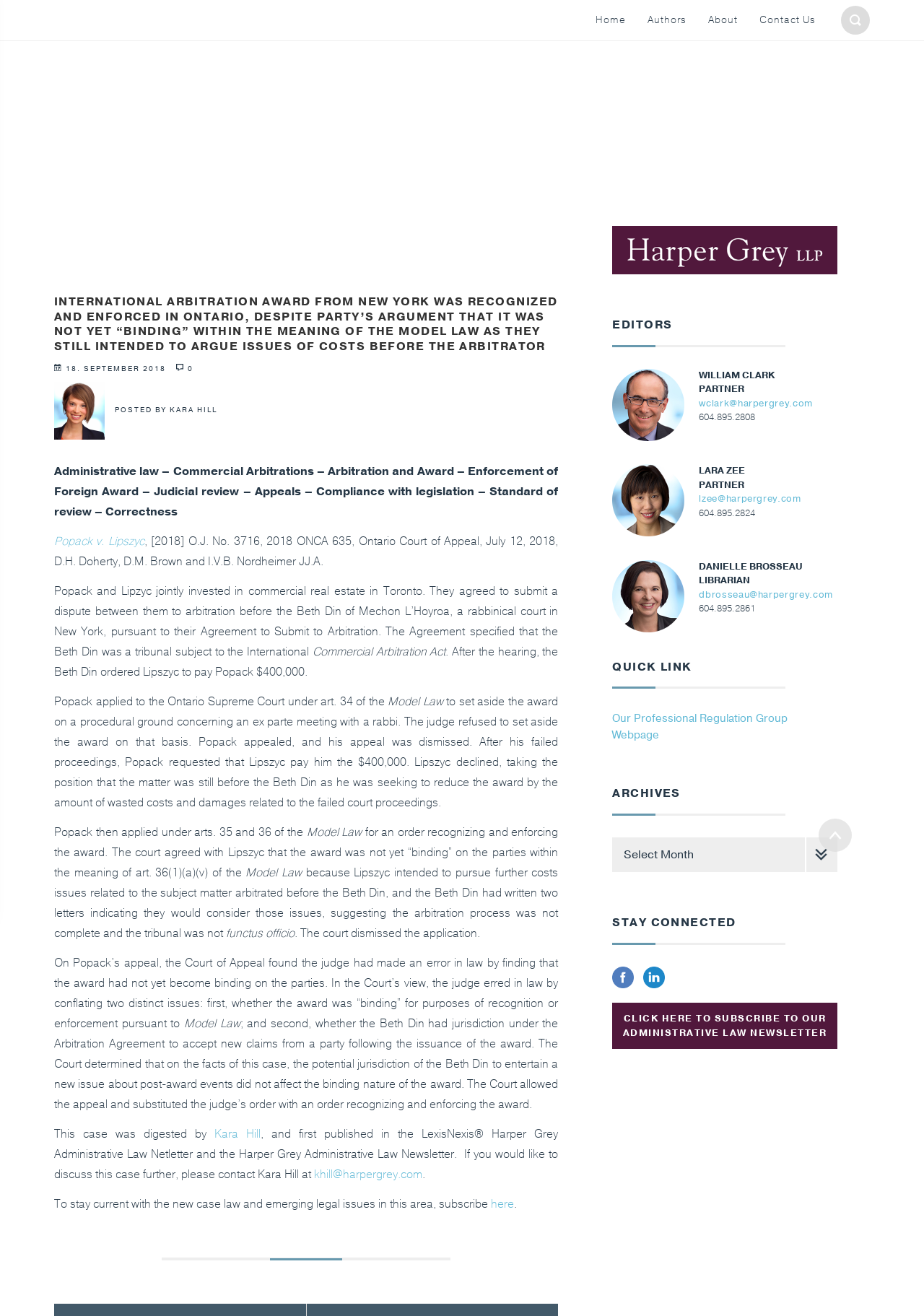What is the name of the company mentioned in the sidebar?
Please provide a detailed and comprehensive answer to the question.

I found the answer by looking at the sidebar and identifying the company logo and name mentioned, 'Harper Grey logo'.